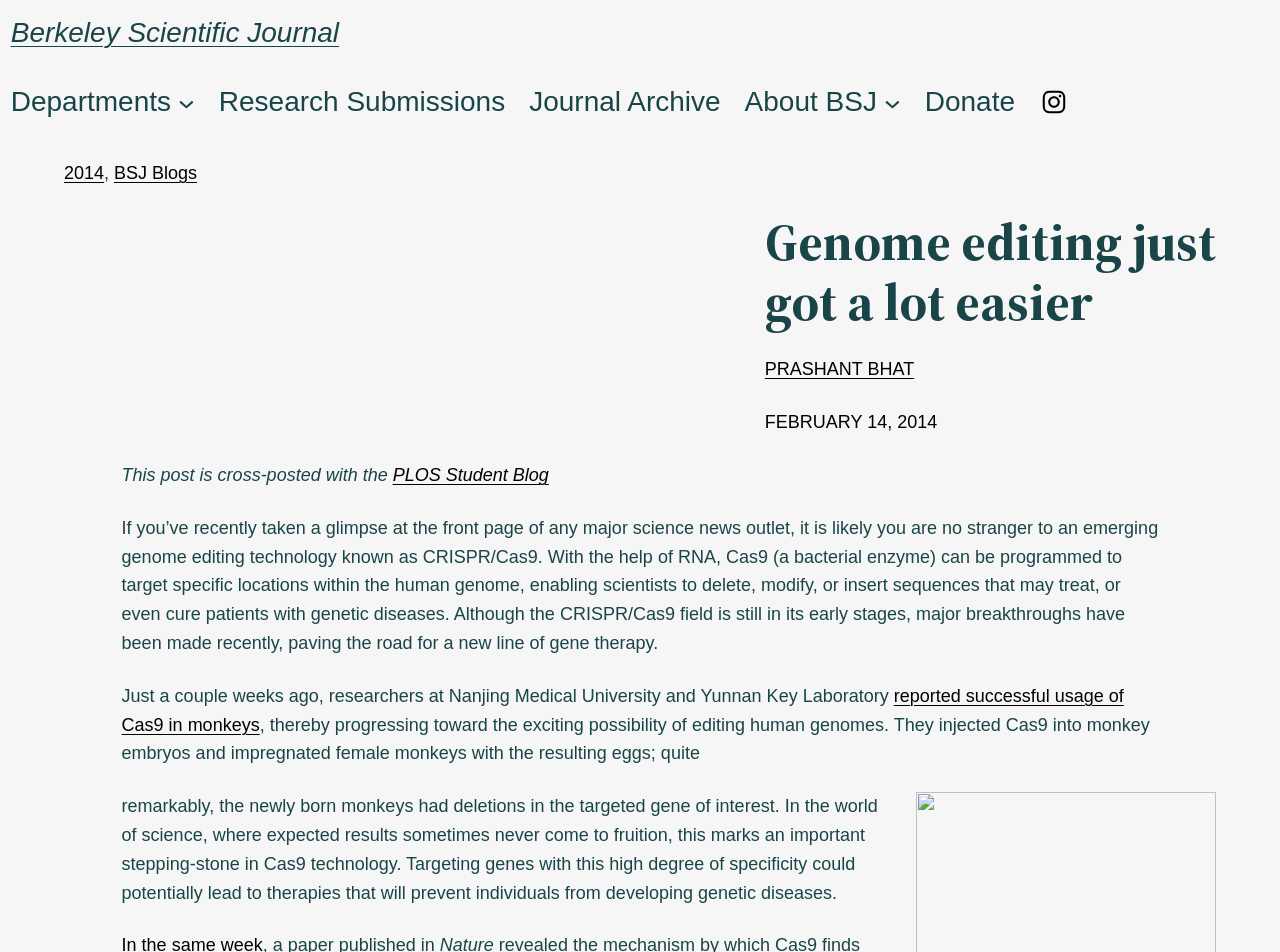Point out the bounding box coordinates of the section to click in order to follow this instruction: "Contact us".

None